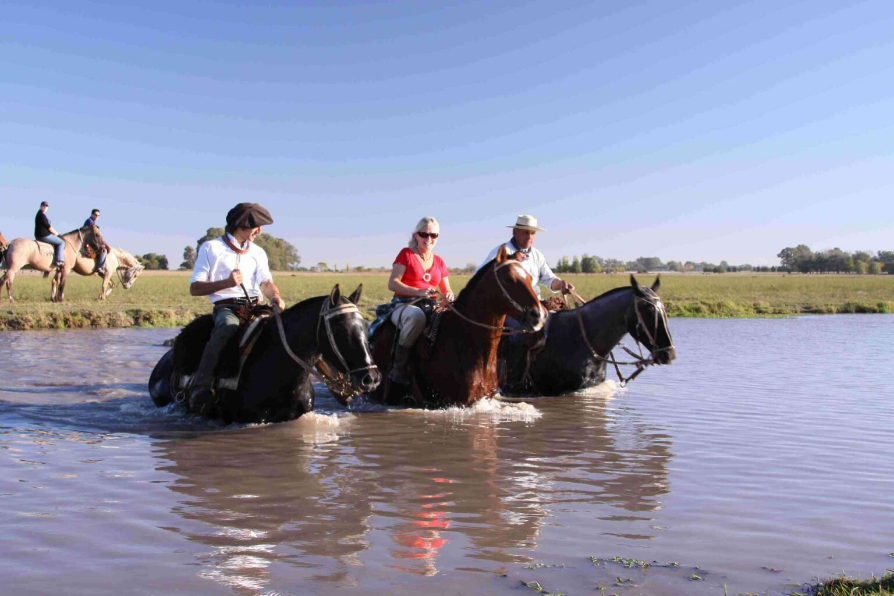Answer the following query concisely with a single word or phrase:
What is the woman wearing?

red shirt